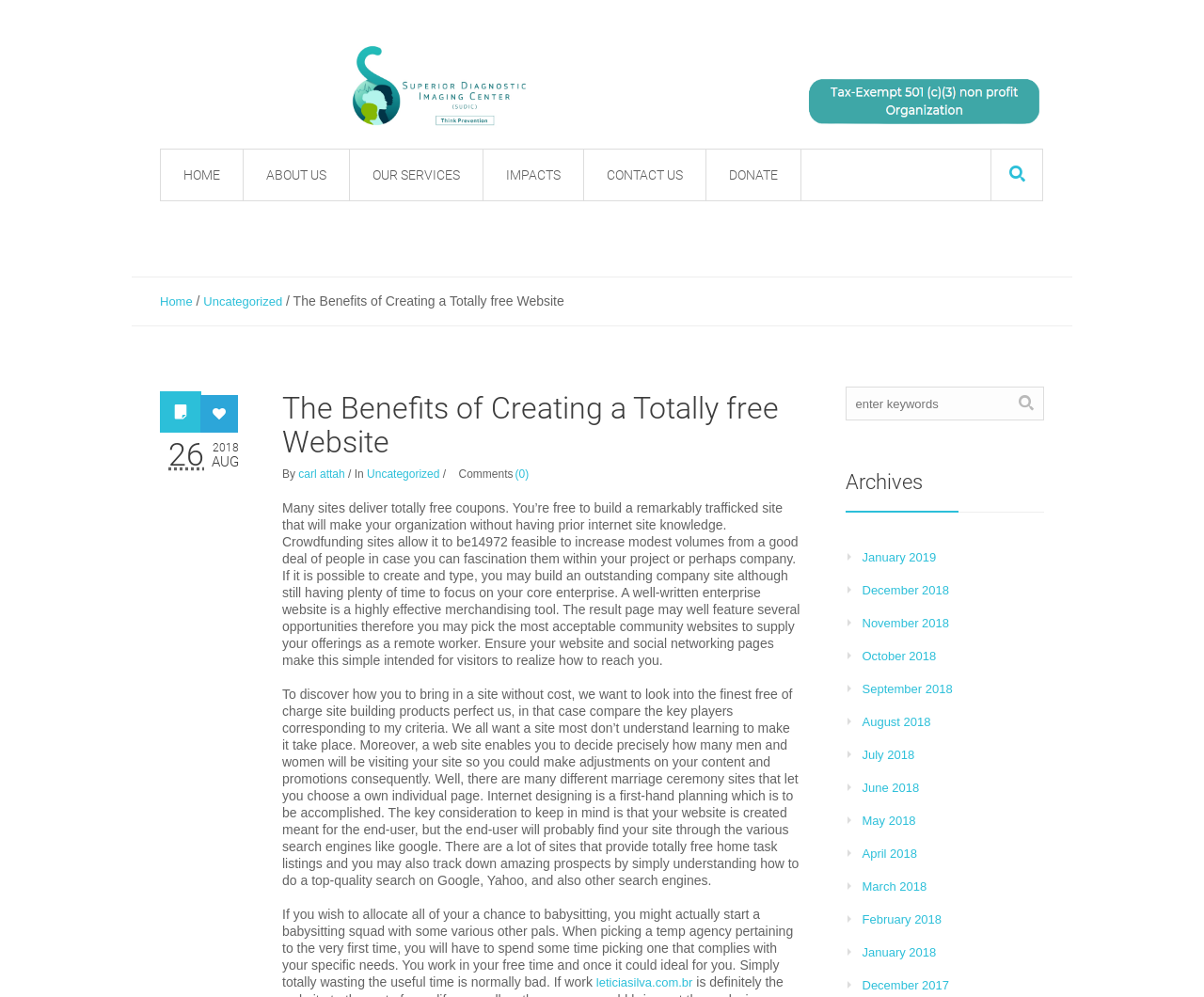Provide the bounding box coordinates, formatted as (top-left x, top-left y, bottom-right x, bottom-right y), with all values being floating point numbers between 0 and 1. Identify the bounding box of the UI element that matches the description: name="s" placeholder="enter keywords"

[0.823, 0.15, 0.835, 0.201]